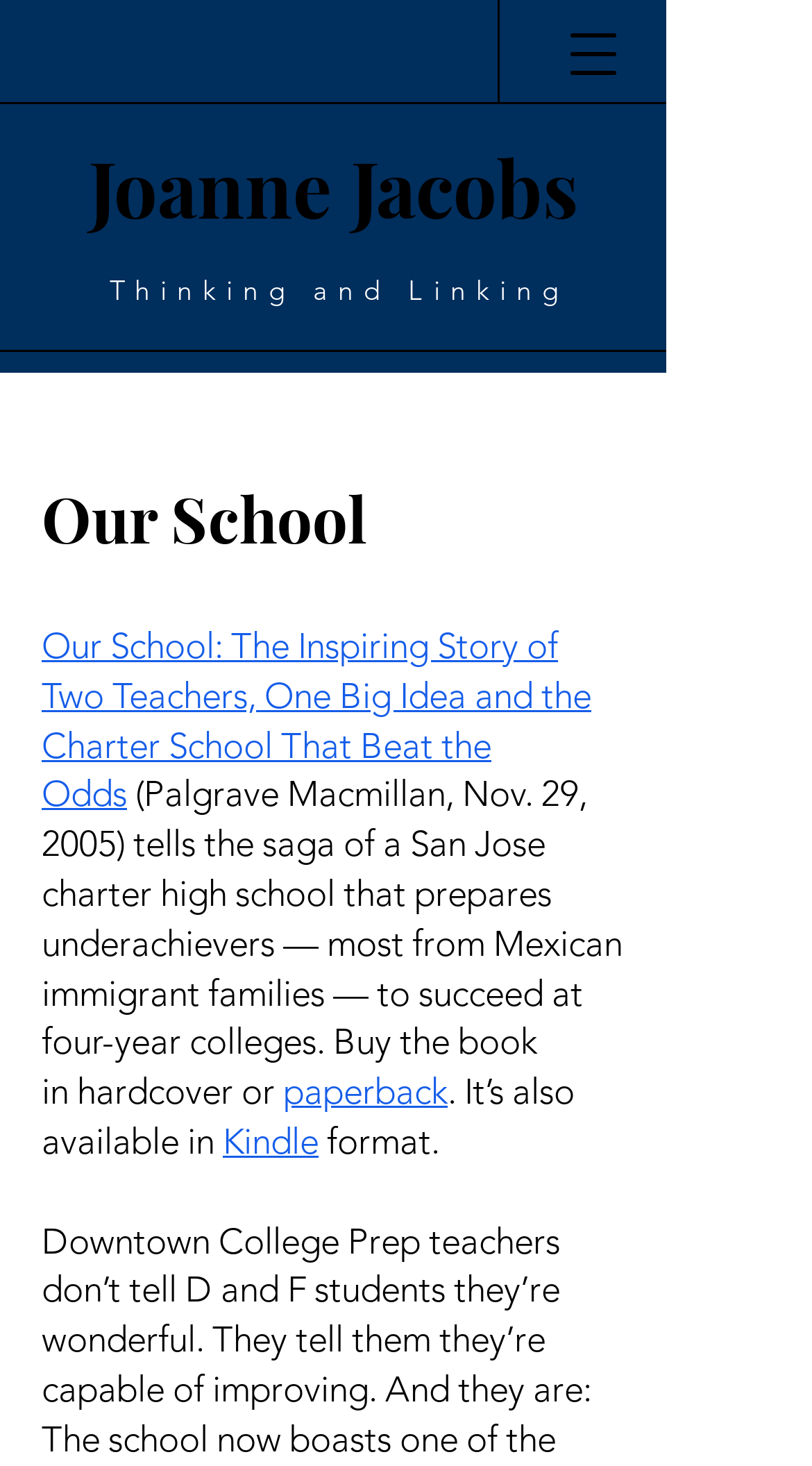Determine the bounding box coordinates of the UI element described below. Use the format (top-left x, top-left y, bottom-right x, bottom-right y) with floating point numbers between 0 and 1: Joanne Jacobs

[0.109, 0.092, 0.712, 0.162]